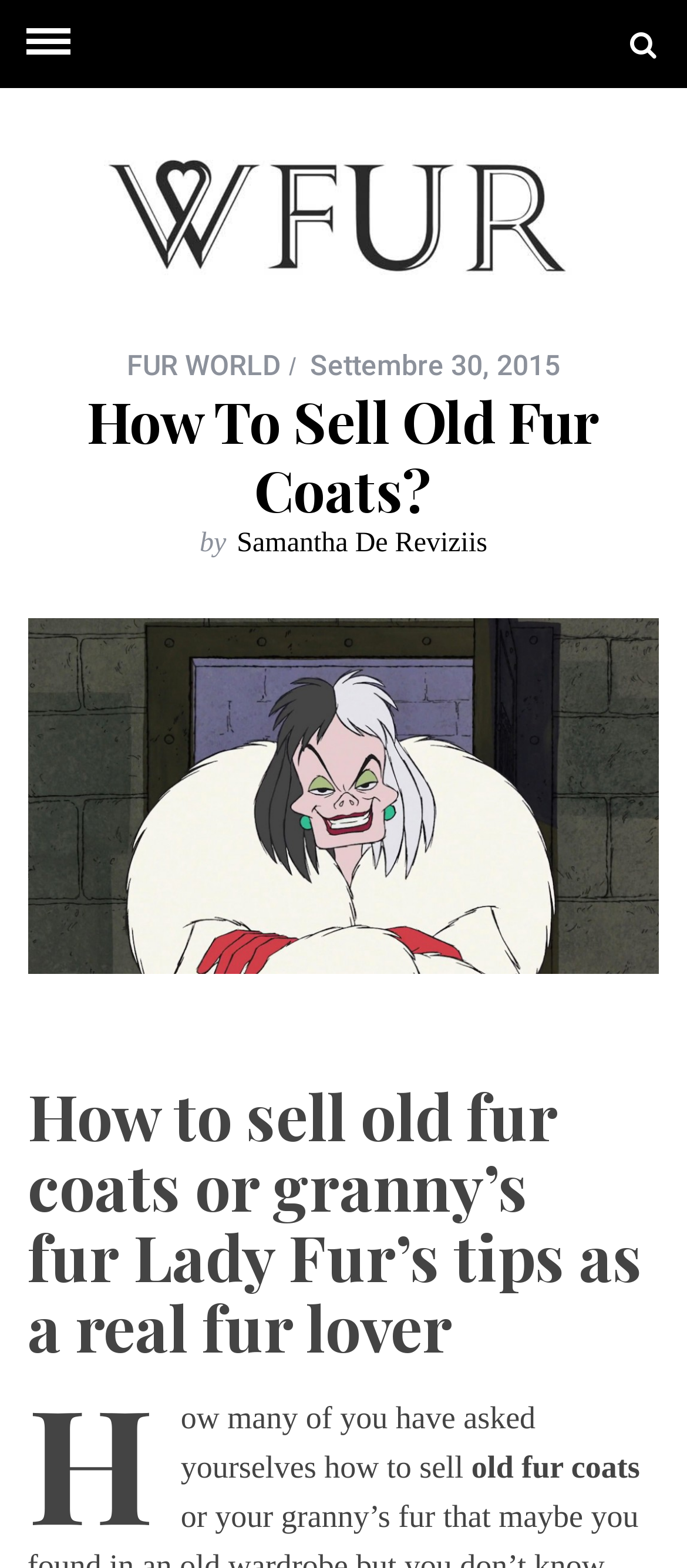Determine the bounding box of the UI component based on this description: "Samantha De Reviziis". The bounding box coordinates should be four float values between 0 and 1, i.e., [left, top, right, bottom].

[0.345, 0.337, 0.709, 0.356]